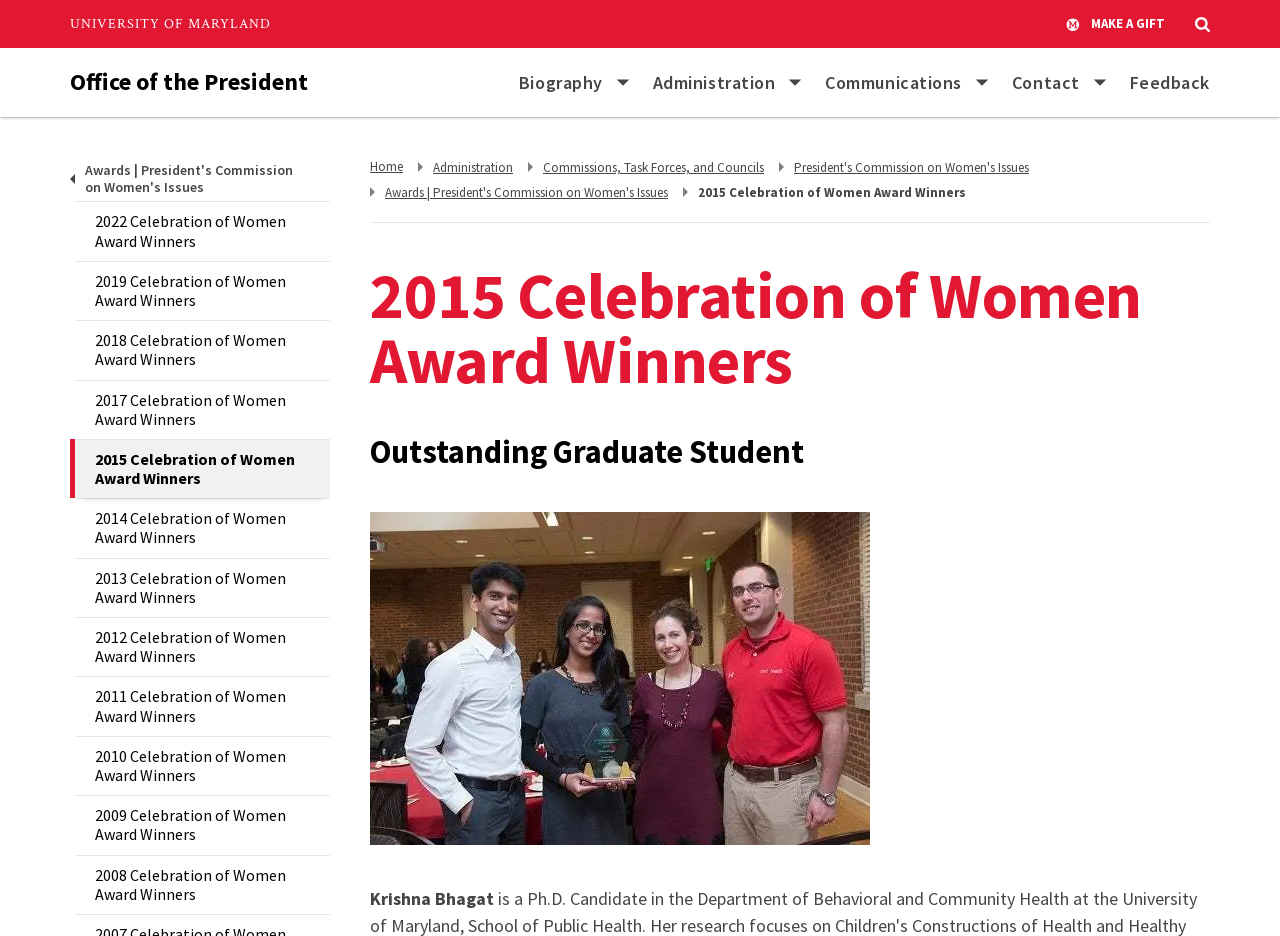Given the description Return to, Administration, predict the bounding box coordinates of the UI element. Ensure the coordinates are in the format (top-left x, top-left y, bottom-right x, bottom-right y) and all values are between 0 and 1.

[0.338, 0.17, 0.401, 0.188]